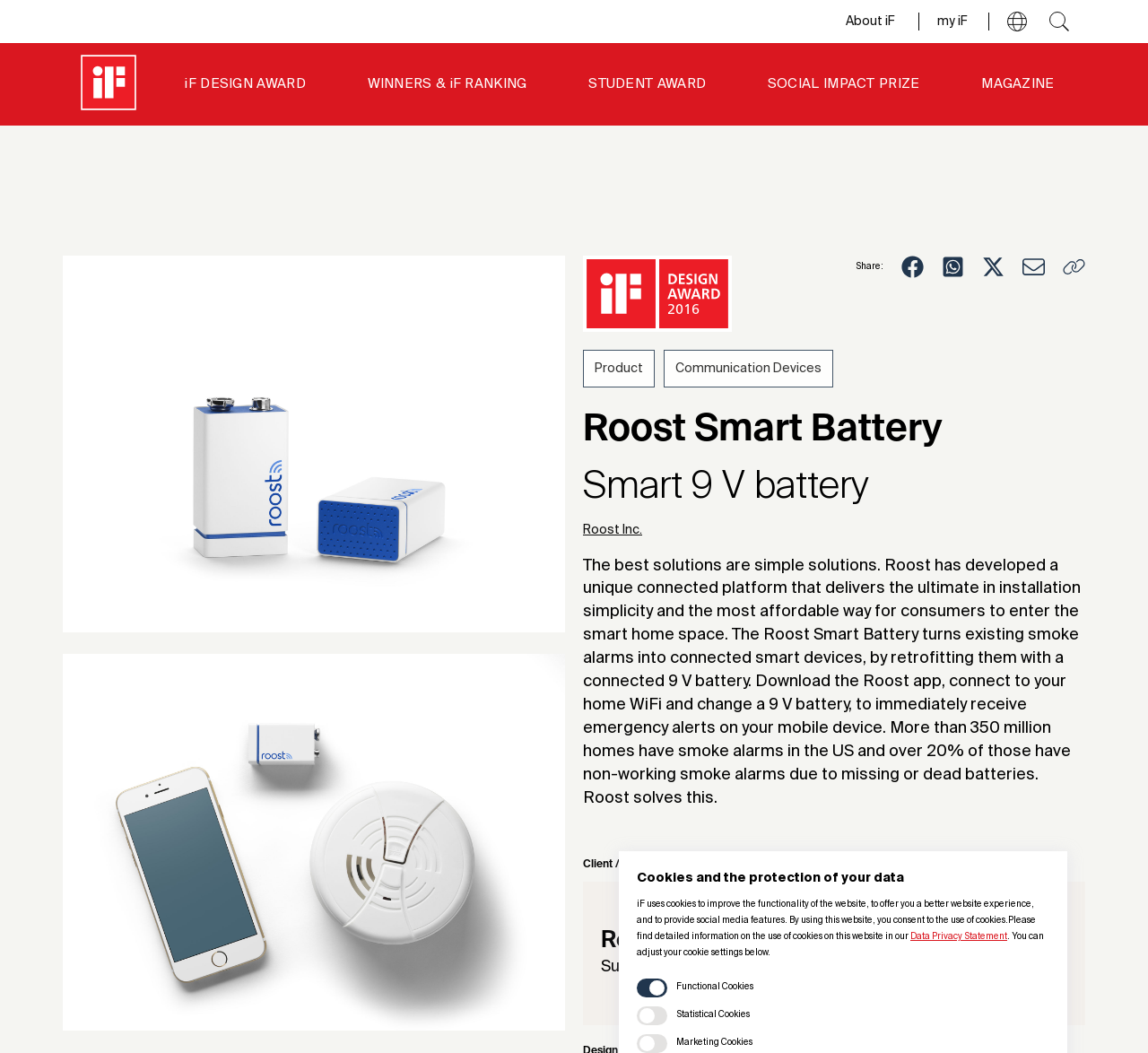Please mark the clickable region by giving the bounding box coordinates needed to complete this instruction: "Propose a new feature".

None